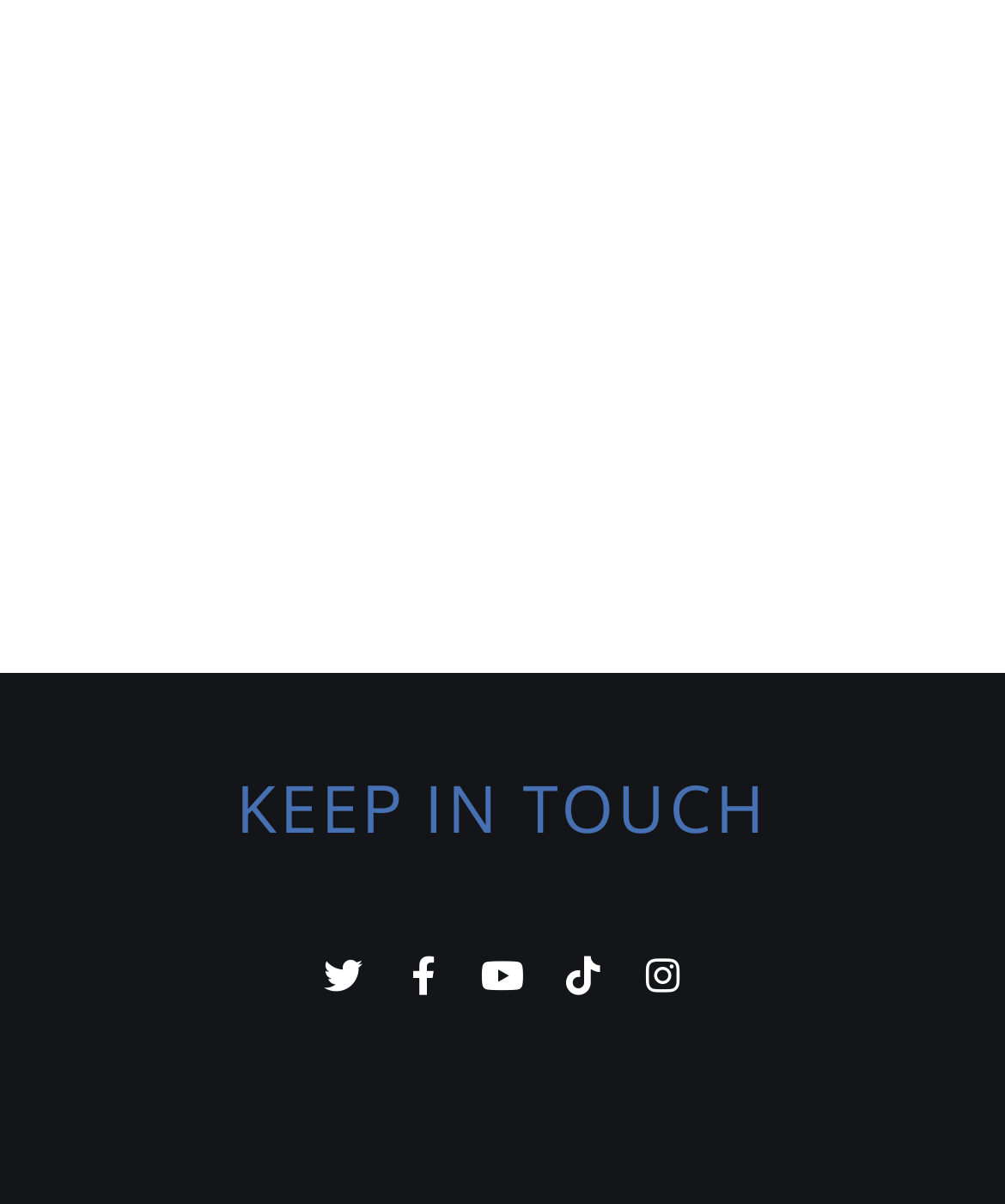Answer the question in one word or a short phrase:
How many social media links are there?

5